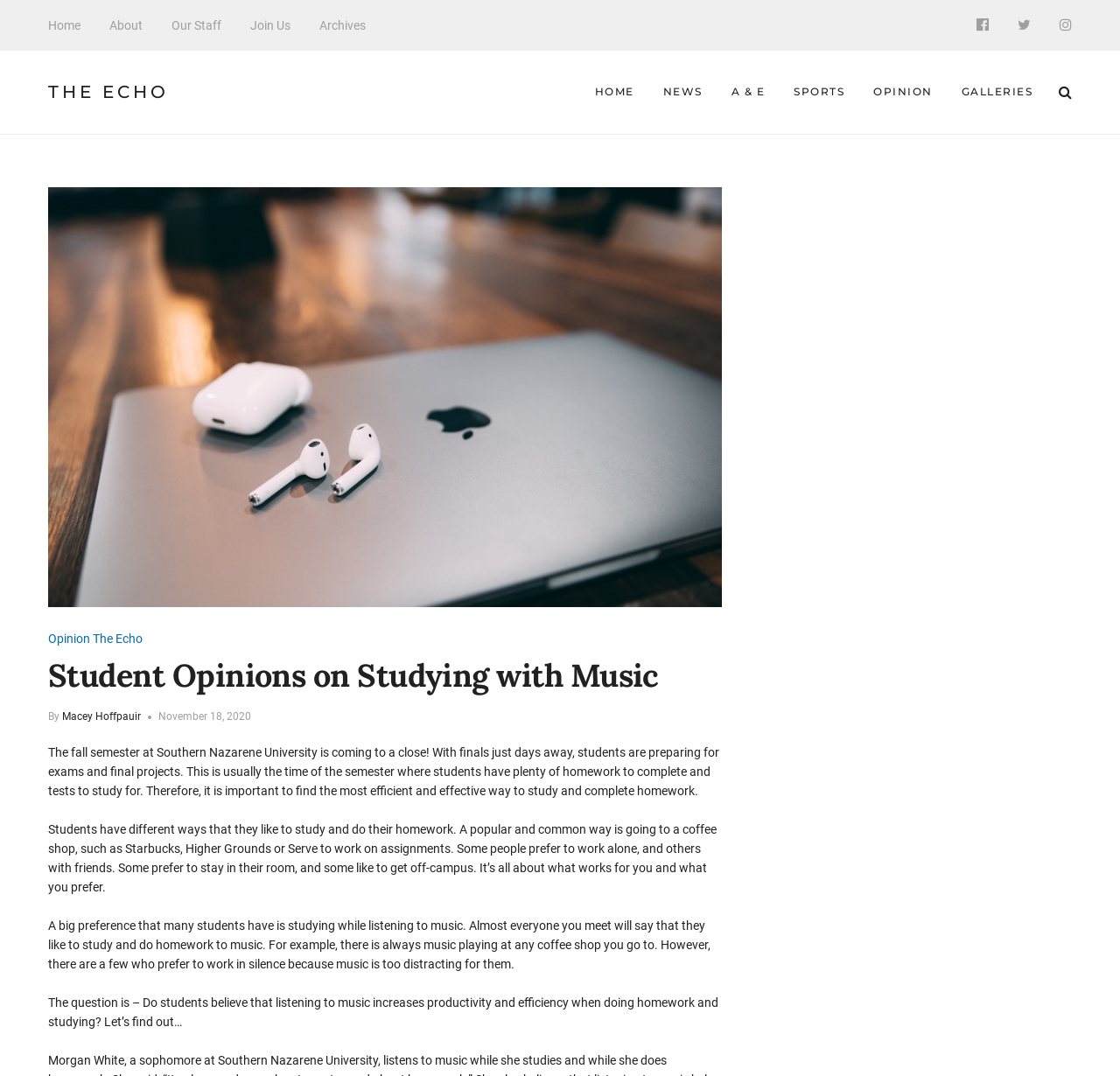Please identify the bounding box coordinates of the element's region that I should click in order to complete the following instruction: "Click on the THE ECHO link". The bounding box coordinates consist of four float numbers between 0 and 1, i.e., [left, top, right, bottom].

[0.043, 0.076, 0.151, 0.095]